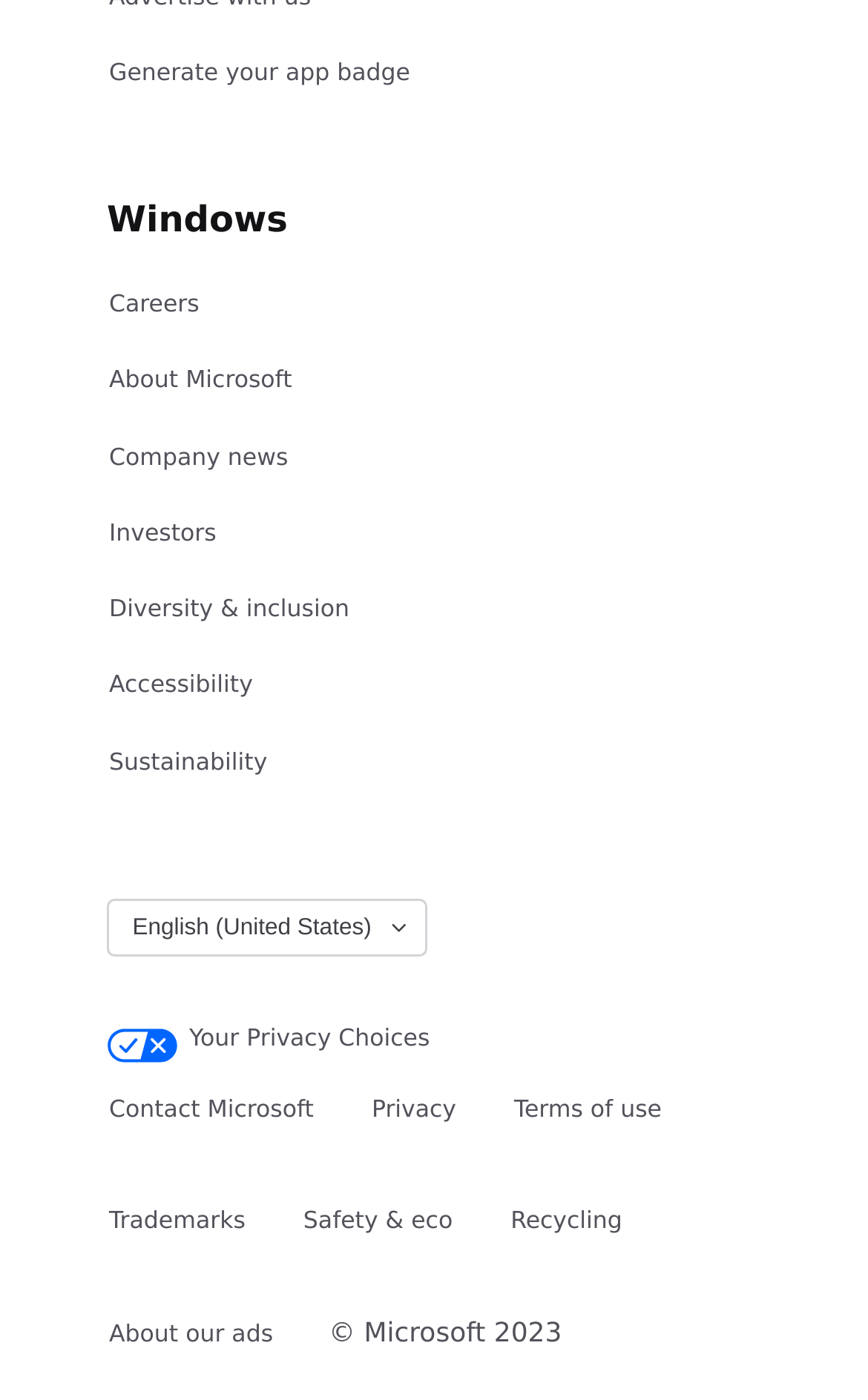What is the company name?
Provide a detailed answer to the question using information from the image.

The company name can be determined by looking at the generic element 'Windows' which has a heading 'Windows' inside it, and also the copyright text '© Microsoft 2023' at the bottom of the page.